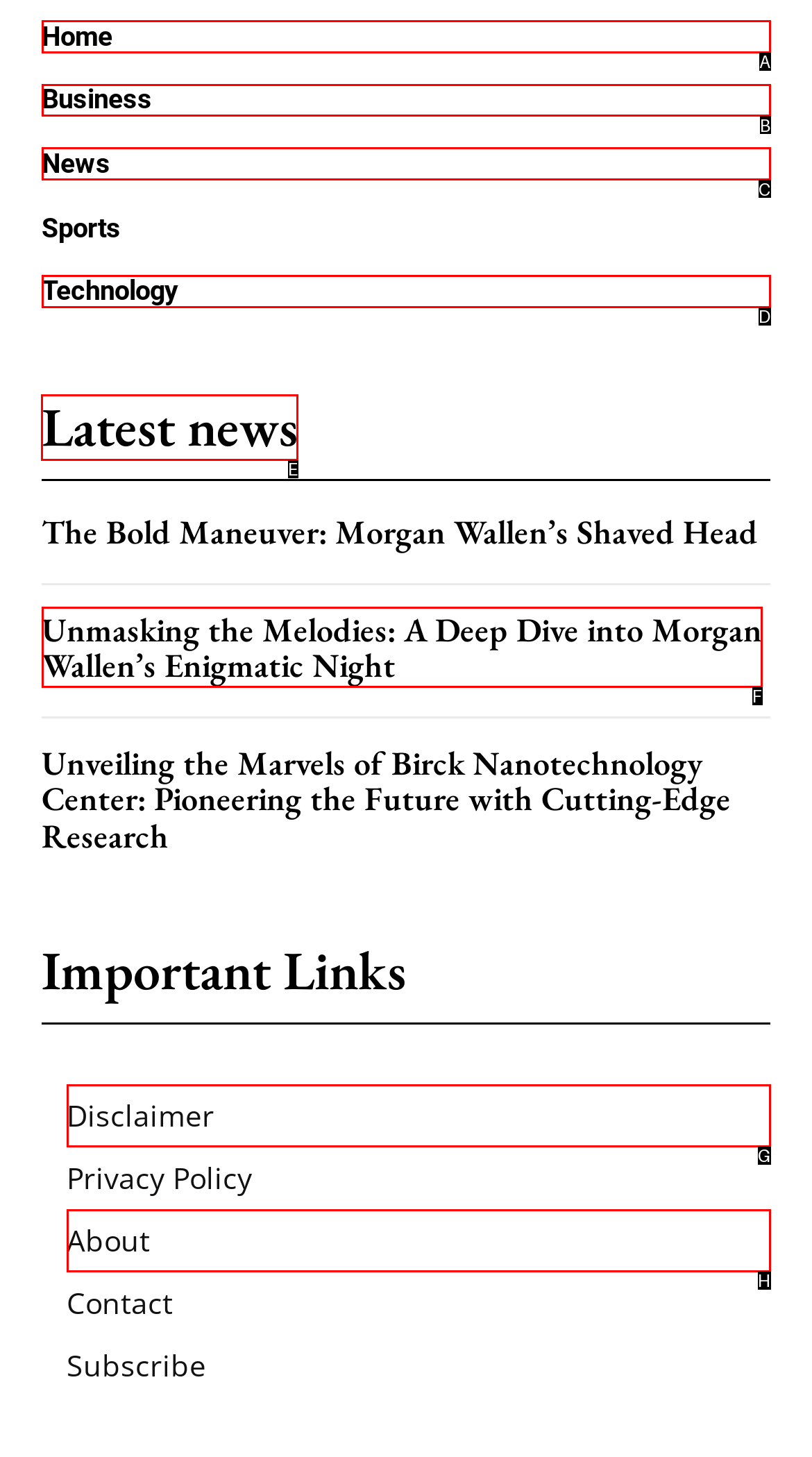Given the task: read latest news, tell me which HTML element to click on.
Answer with the letter of the correct option from the given choices.

E